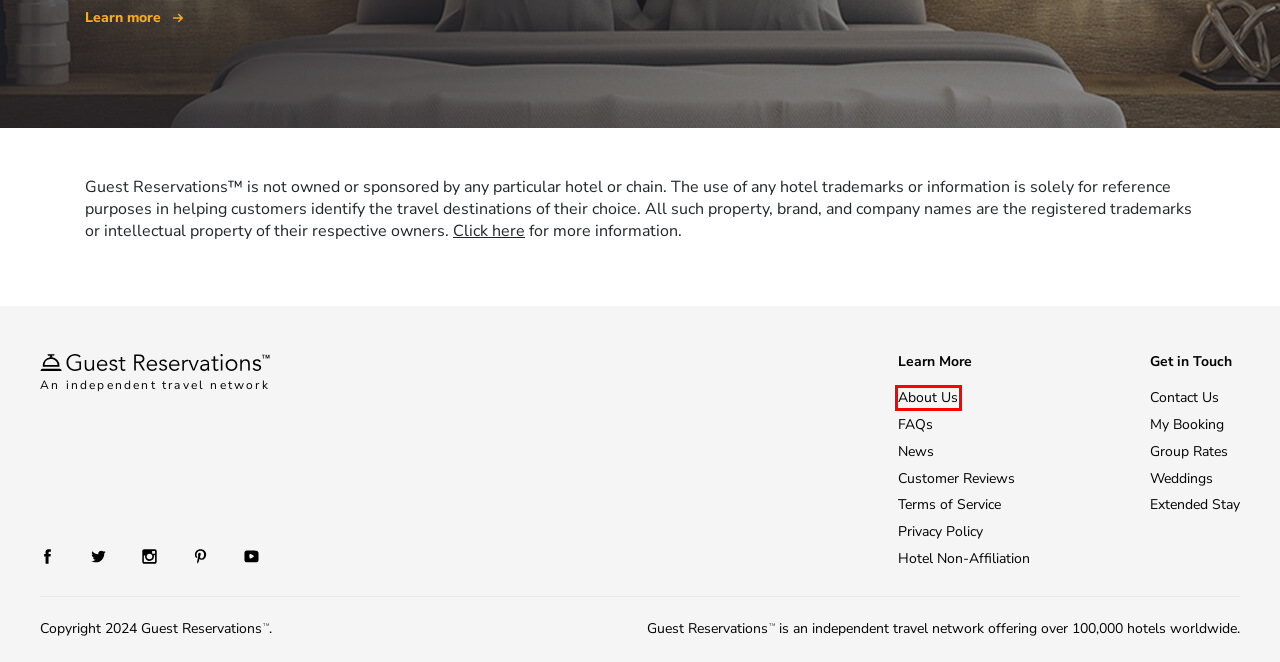Provided is a screenshot of a webpage with a red bounding box around an element. Select the most accurate webpage description for the page that appears after clicking the highlighted element. Here are the candidates:
A. FAQ - Guest Reservations
B. GuestReservations.com Reviews | Read Guest Reservations Reviews
C. Contact Us - Guest Reservations
D. Cities in China - Guest Reservations
E. Privacy Policy - Guest Reservations
F. Terms Of Use - Guest Reservations
G. Shanghai Group Hotels - Discount Group Travel Hotel Rates + Reservations for GRes_Weddings
H. About Us - Guest Reservations

H